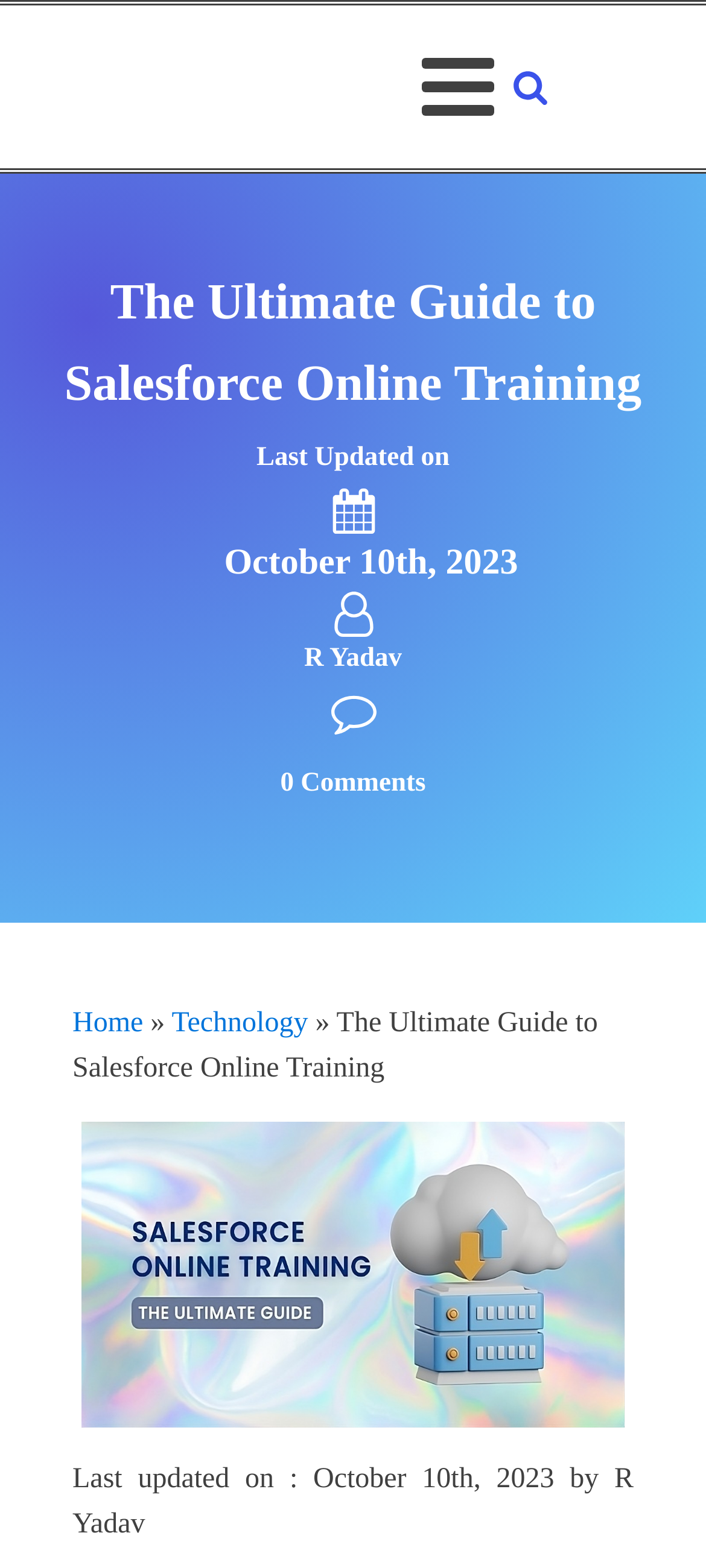Offer an extensive depiction of the webpage and its key elements.

The webpage is about "The Ultimate Guide to Salesforce Online Training". At the top left, there is a link to "TechFeral.com Live The Tech" accompanied by an image with the same text. On the top right, there is a search icon. 

Below the search icon, there is a main heading "The Ultimate Guide to Salesforce Online Training" that spans almost the entire width of the page. 

Under the main heading, there is a section with text "Last Updated on" followed by the date "October 10th, 2023" and the author's name "R Yadav". This section also contains three icons: a calendar, a user icon, and a comment icon. 

On the bottom left, there is a navigation section with breadcrumbs, showing the path "Home » Technology » The Ultimate Guide to Salesforce Online Training". 

Finally, at the very bottom, there is a footer section with the same information as the previous section, including the last updated date and author's name.